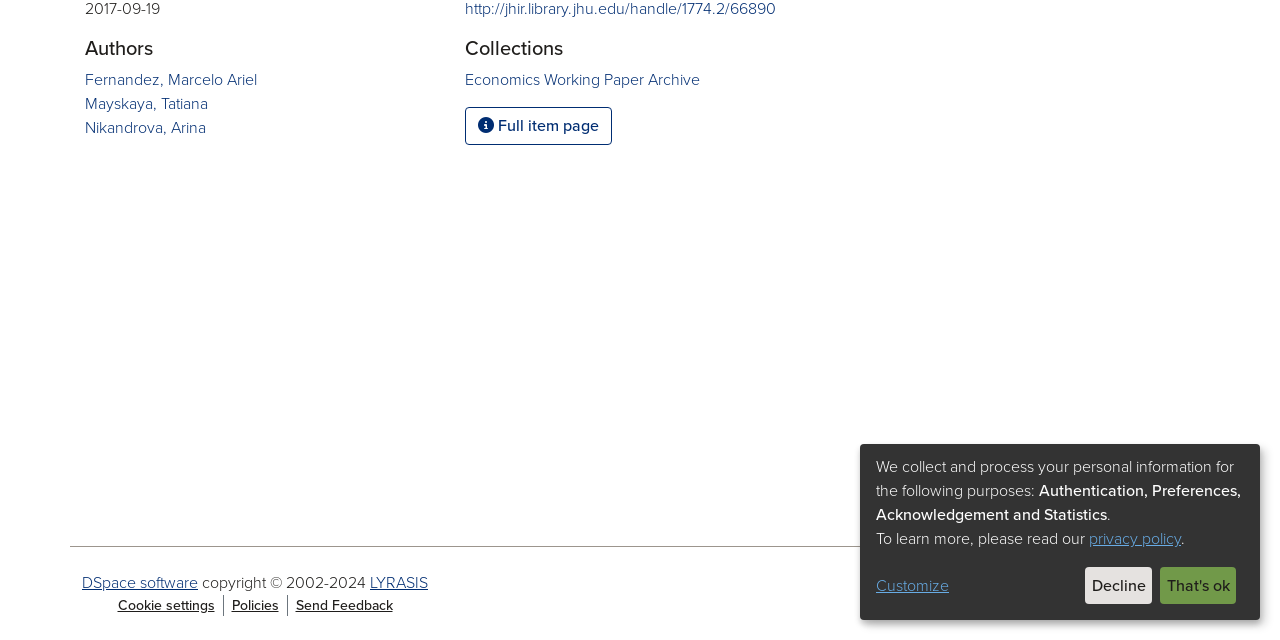Find the UI element described as: "OTFCA Executive Board" and predict its bounding box coordinates. Ensure the coordinates are four float numbers between 0 and 1, [left, top, right, bottom].

None